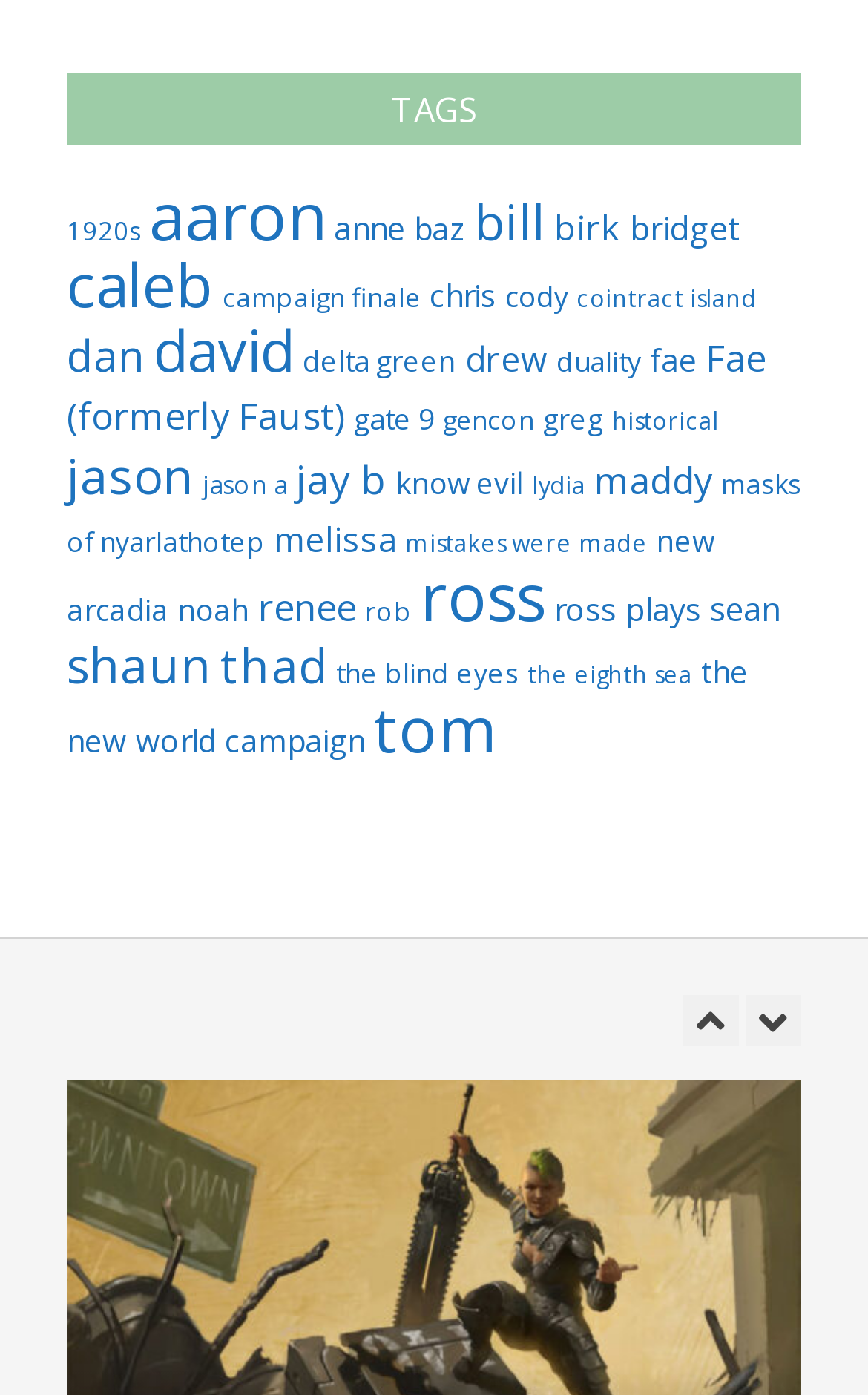Identify the bounding box coordinates of the element that should be clicked to fulfill this task: "Click on the '1920s' tag". The coordinates should be provided as four float numbers between 0 and 1, i.e., [left, top, right, bottom].

[0.077, 0.154, 0.162, 0.178]